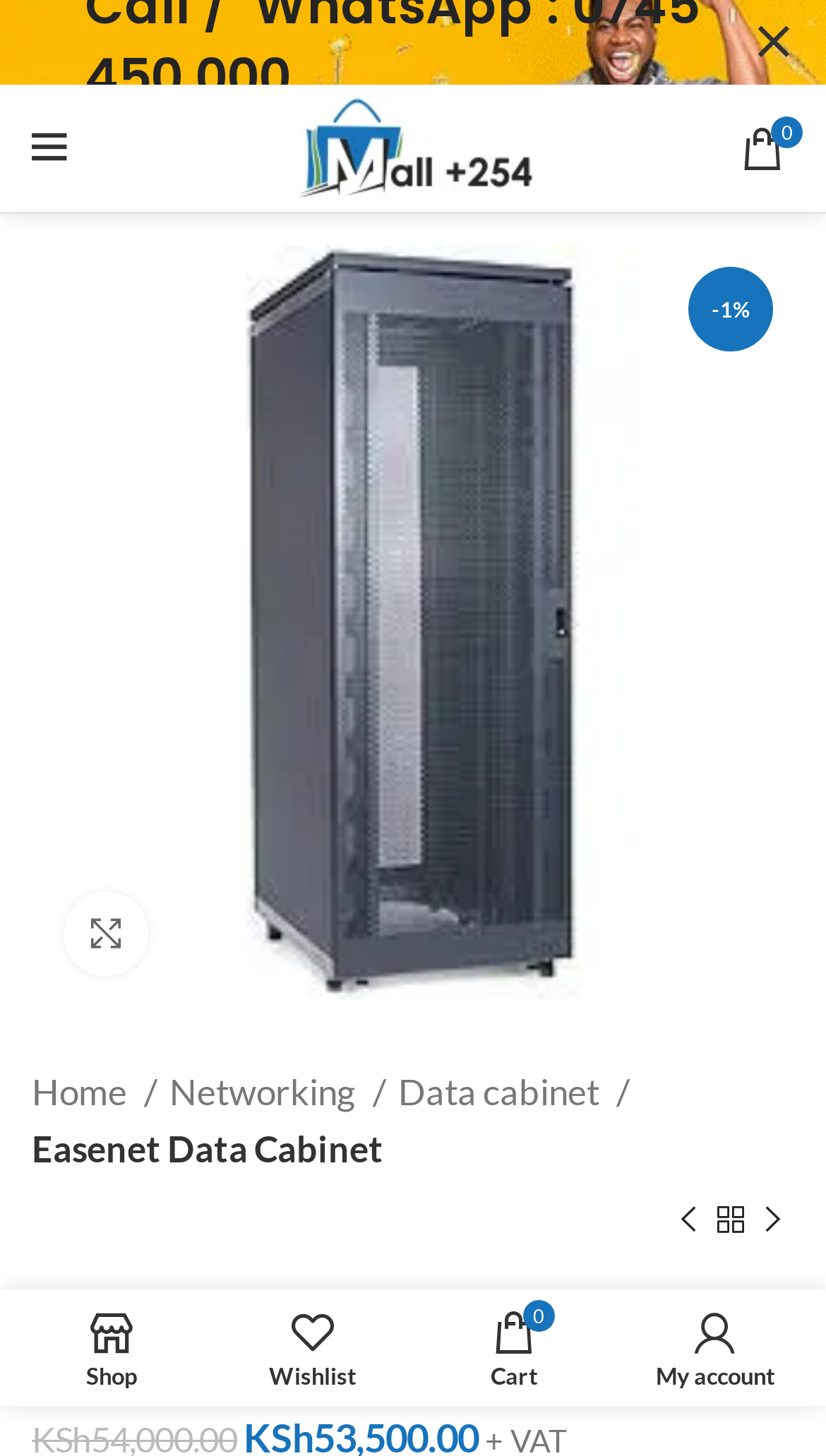Please determine the primary heading and provide its text.

Easenet 32U 600 X 1000 MM Floor Standing Mesh Door Rack Cabinet